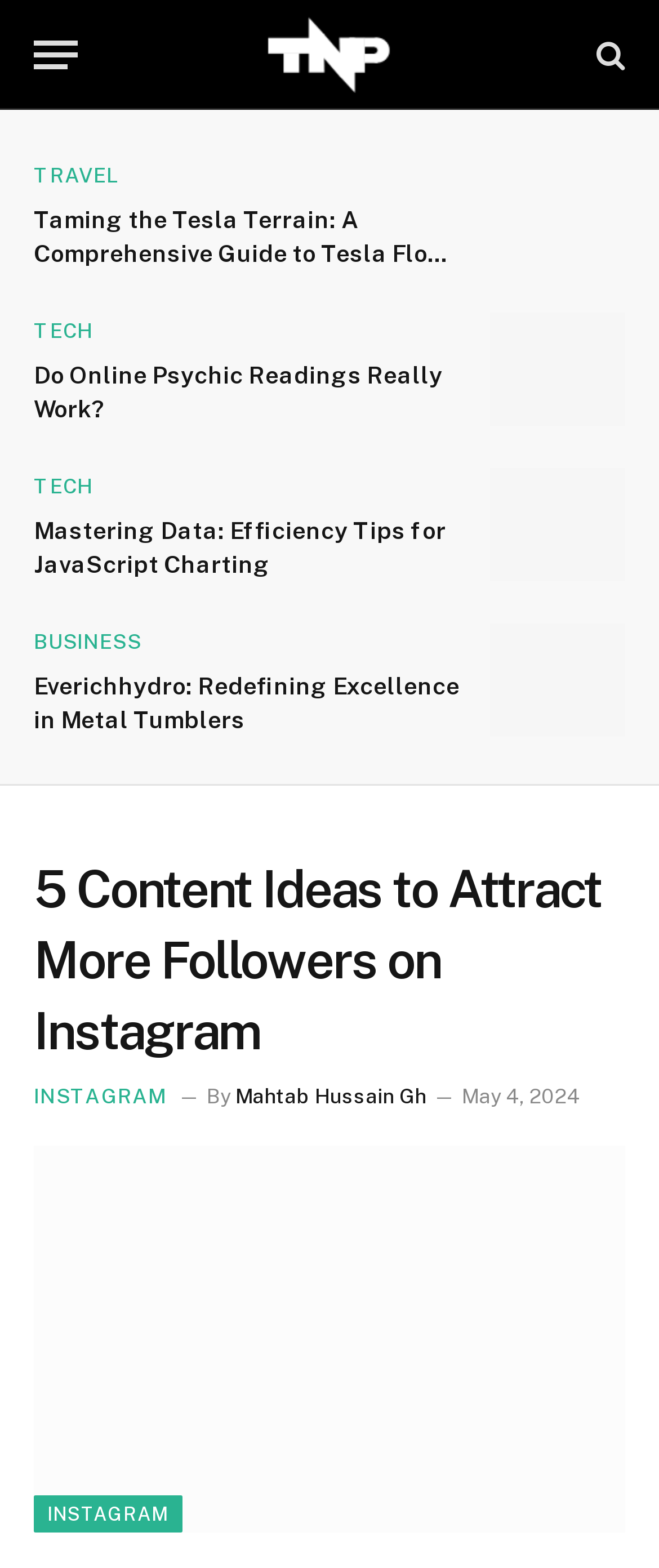Kindly determine the bounding box coordinates for the clickable area to achieve the given instruction: "Click the link to Everichhydro".

[0.744, 0.398, 0.949, 0.47]